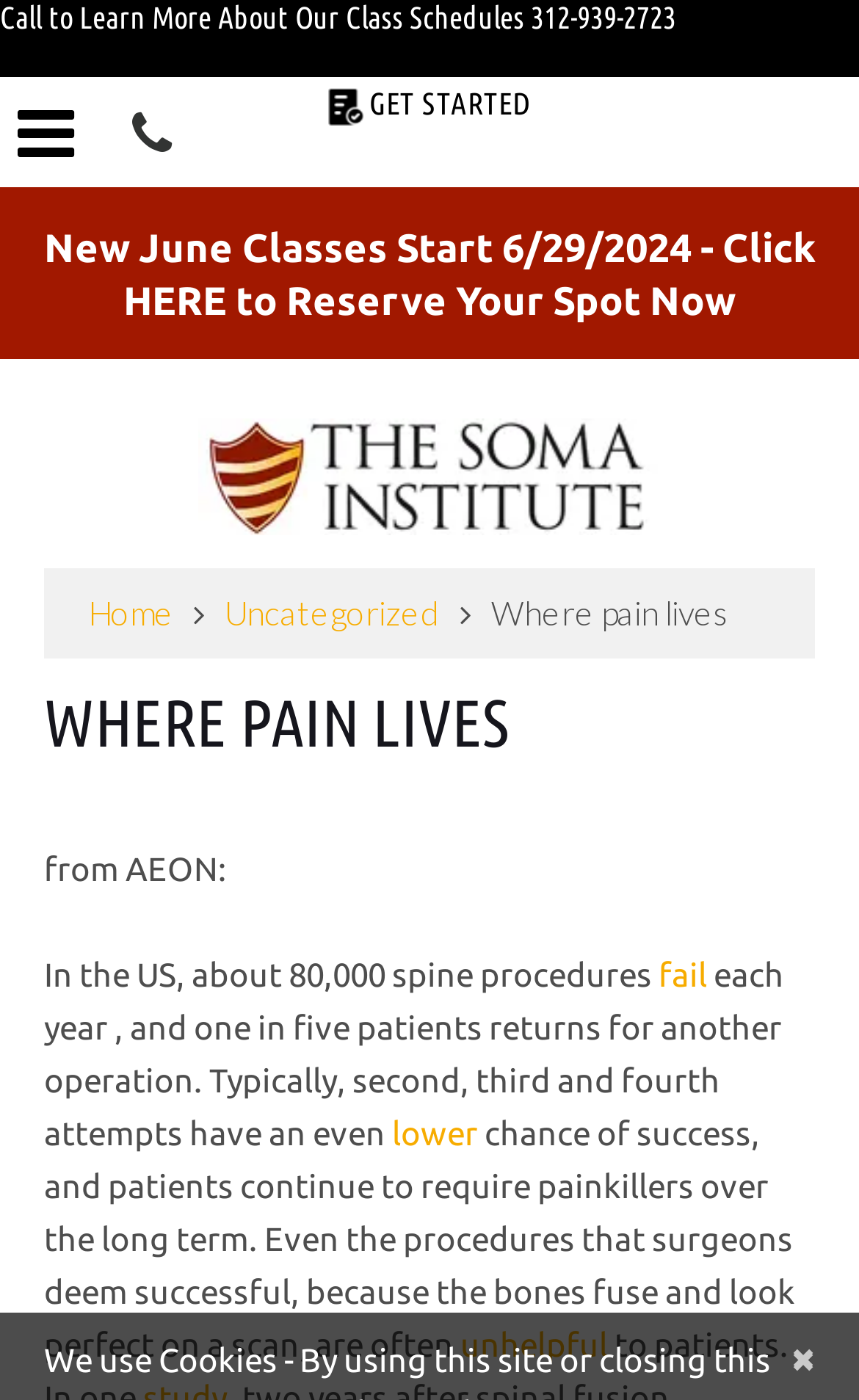Could you identify the text that serves as the heading for this webpage?

WHERE PAIN LIVES